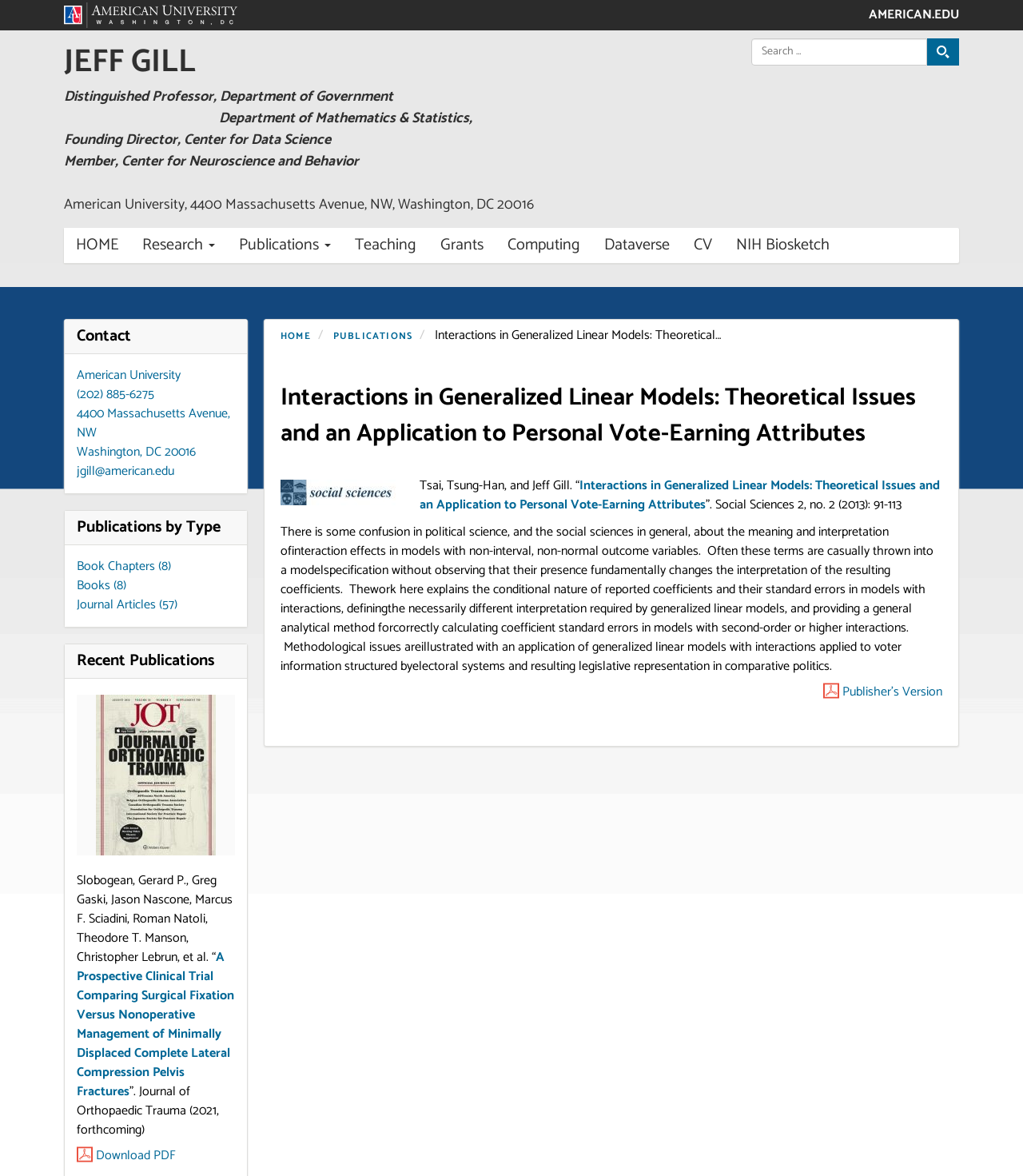What is the title of the journal article?
Please respond to the question with a detailed and informative answer.

The title of the journal article can be found in the link 'A Prospective Clinical Trial Comparing Surgical Fixation Versus Nonoperative Management of Minimally Displaced Complete Lateral Compression Pelvis Fractures' under the 'Recent Publications' section.